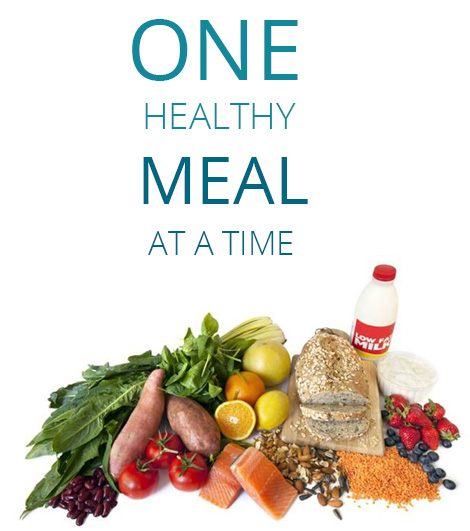What type of fish is shown in the image?
With the help of the image, please provide a detailed response to the question.

The image features a selection of healthy foods, including salmon, which is a nutritious and protein-rich fish option.